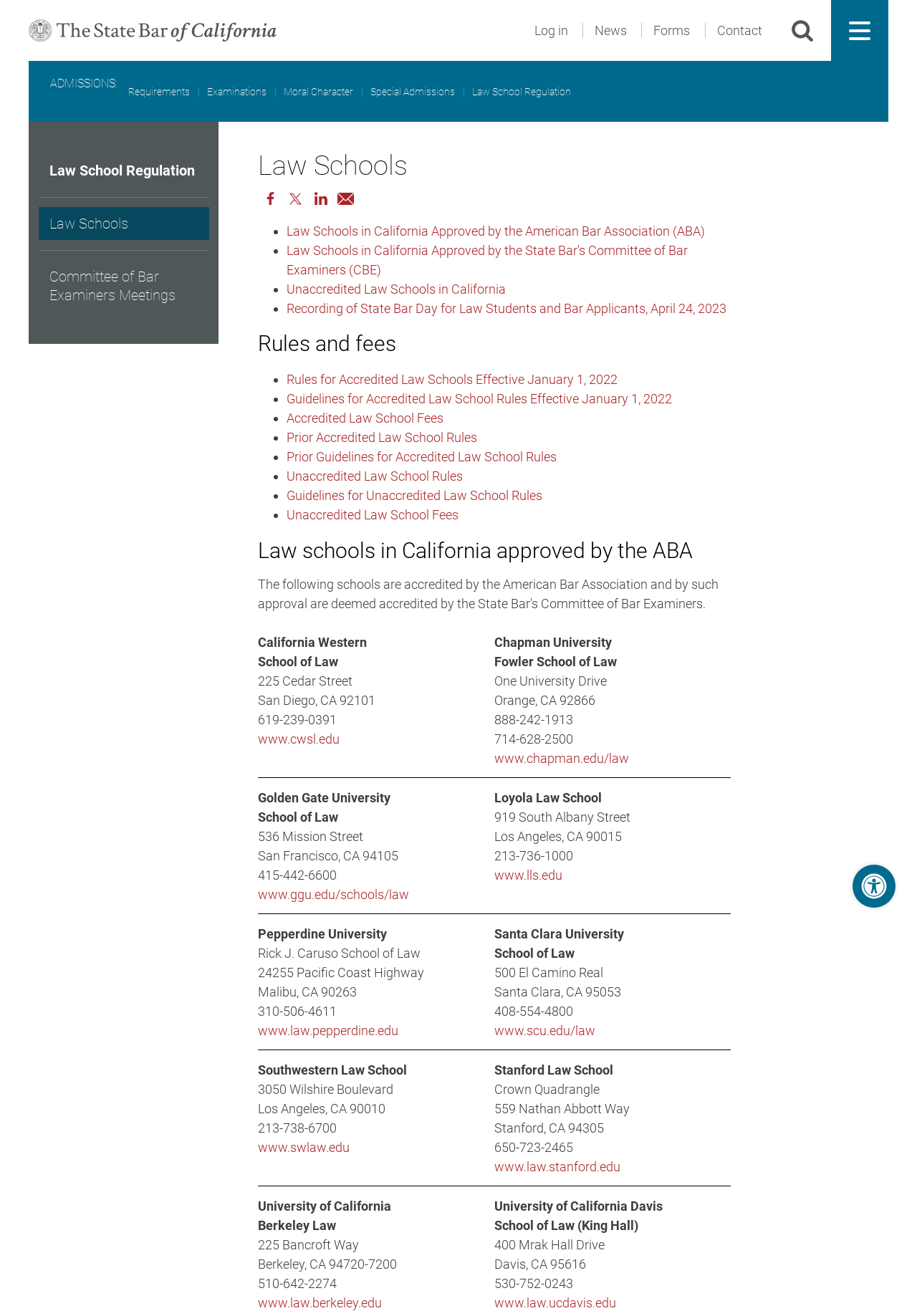What is the name of the organization?
Look at the image and provide a short answer using one word or a phrase.

The State Bar of California